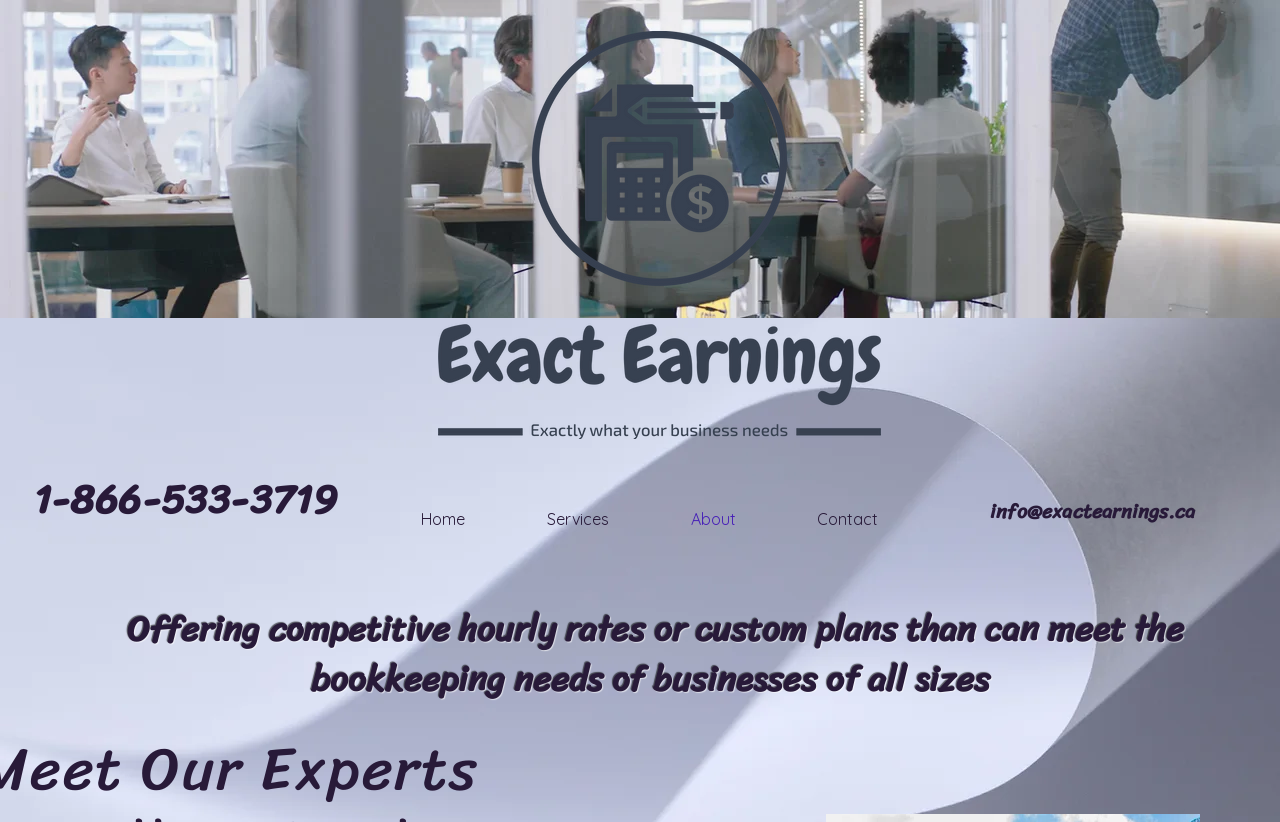Please respond in a single word or phrase: 
What is the main service offered by the company?

Bookkeeping